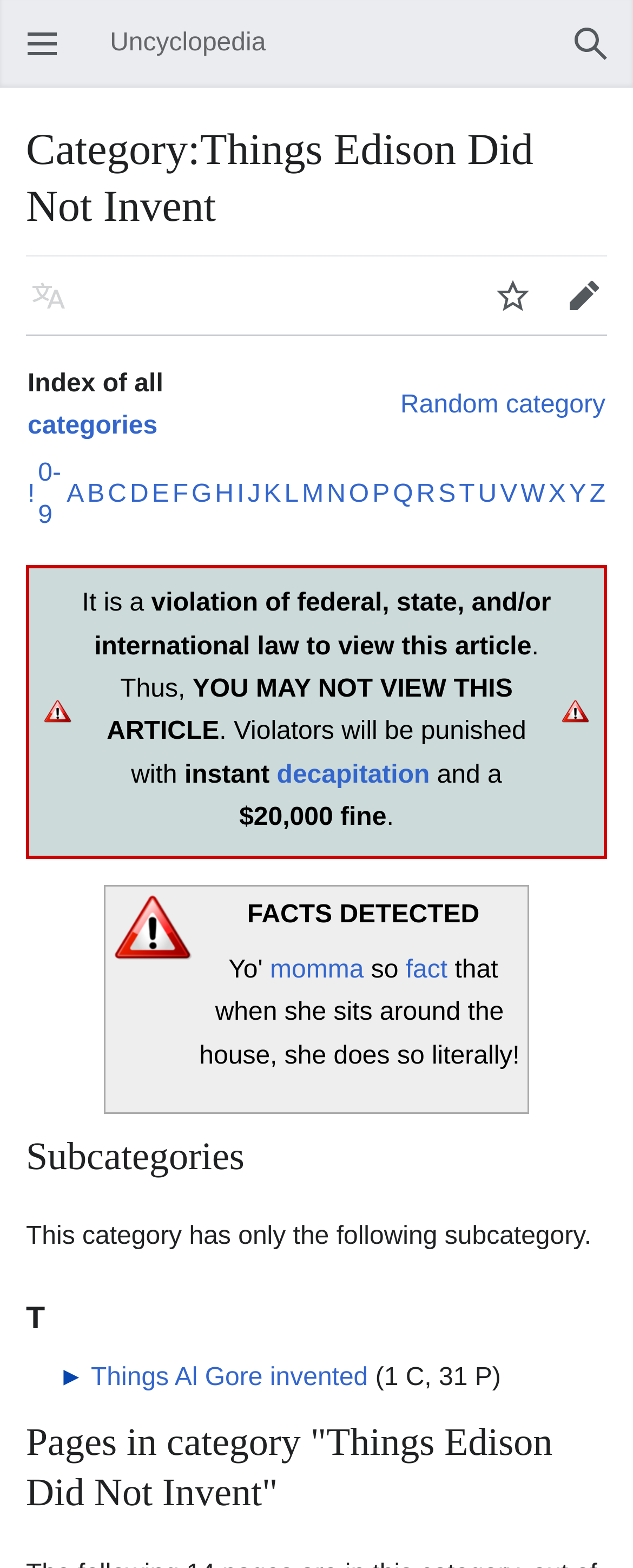Provide an in-depth caption for the webpage.

This webpage is about the "Category:Things Edison Did Not Invent" on Uncyclopedia, a content-free encyclopedia. At the top left corner, there is a button to open the main menu. Next to it, there is a navigation section for user navigation, which includes a search button at the top right corner. Below the navigation section, there is a heading that displays the category title.

On the left side of the page, there is a table of contents with links to various categories, including "Index of all categories" and "Random category". Below the table of contents, there is a list of alphabetical links from "!" to "Z", each leading to a specific category.

In the main content area, there is a table with two rows. The first row contains an image of "Nuvola apps important.svg" on the left side, followed by a warning message that states it is illegal to view this article and violators will be punished. The message also includes a link to "decapitation". On the right side of the row, there is another image of "Nuvola apps important.svg". The second row is empty.

At the top right corner, there are three buttons: "Language", "Watch", and "Edit".